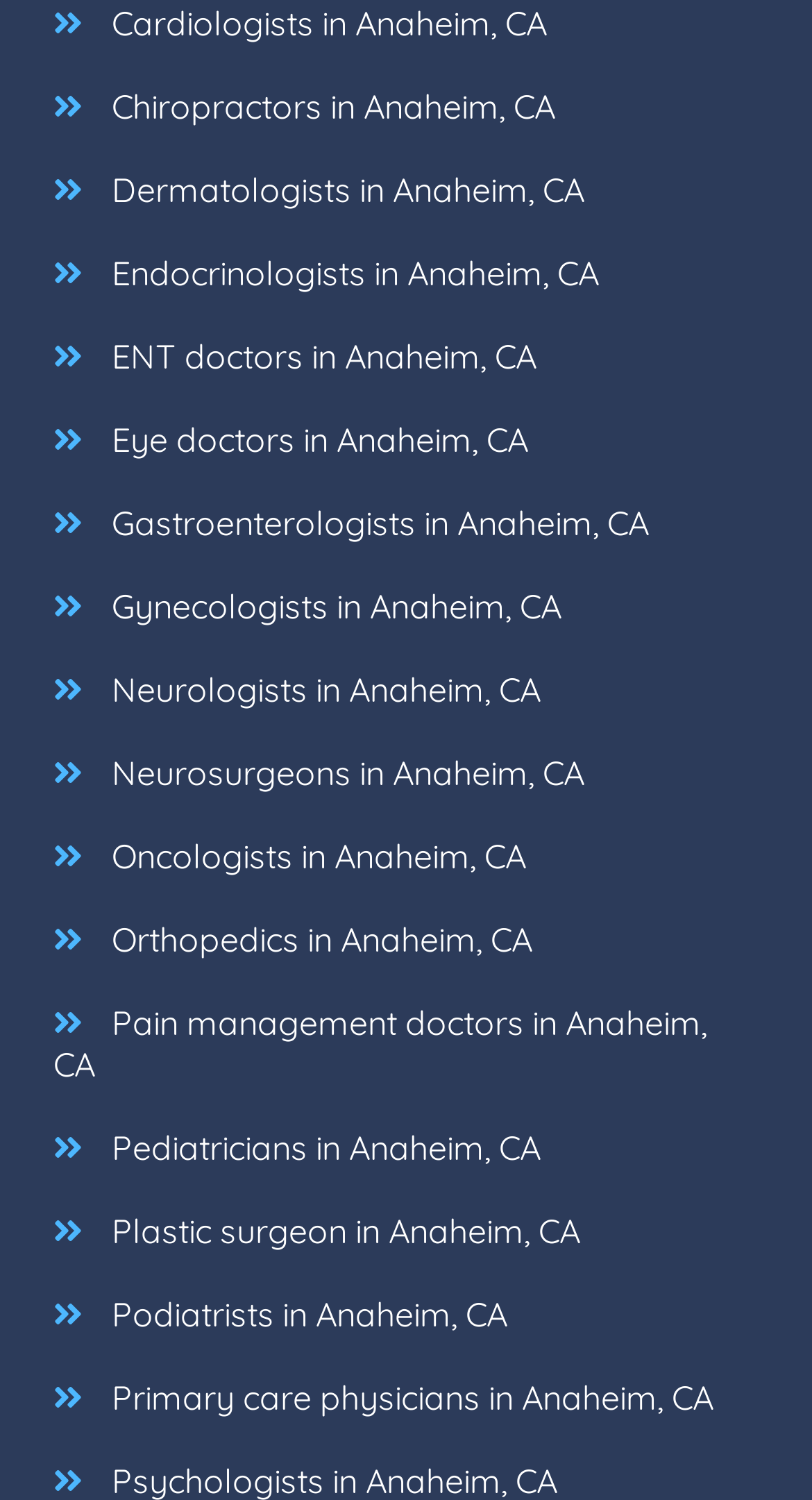Determine the bounding box coordinates of the clickable element to complete this instruction: "Search for dermatologists in Anaheim, CA". Provide the coordinates in the format of four float numbers between 0 and 1, [left, top, right, bottom].

[0.102, 0.099, 0.745, 0.154]